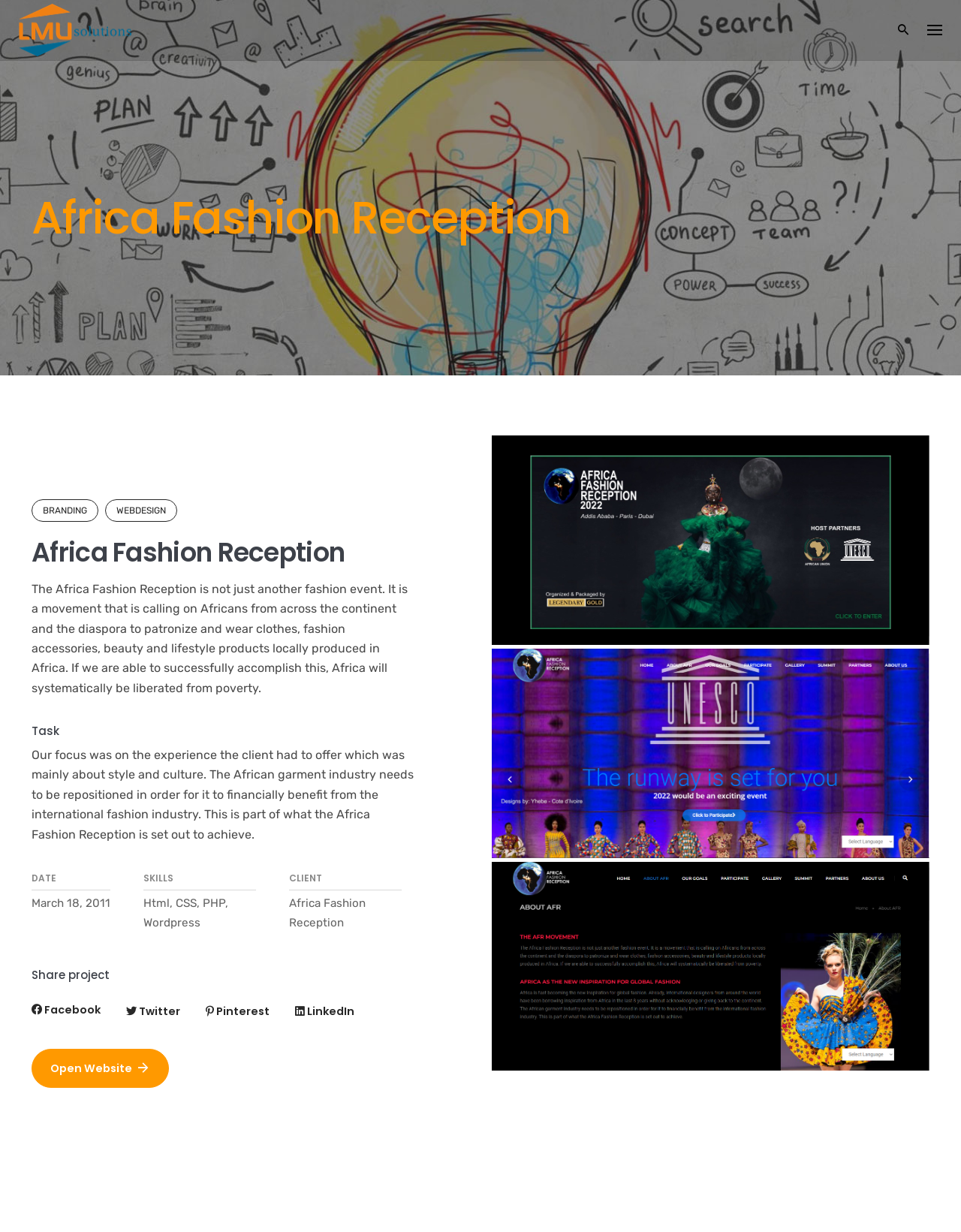How can you share this project?
Provide a detailed and well-explained answer to the question.

The webpage provides links to share the project on social media platforms such as Facebook, Twitter, Pinterest, and LinkedIn, indicating that you can share this project through these platforms.